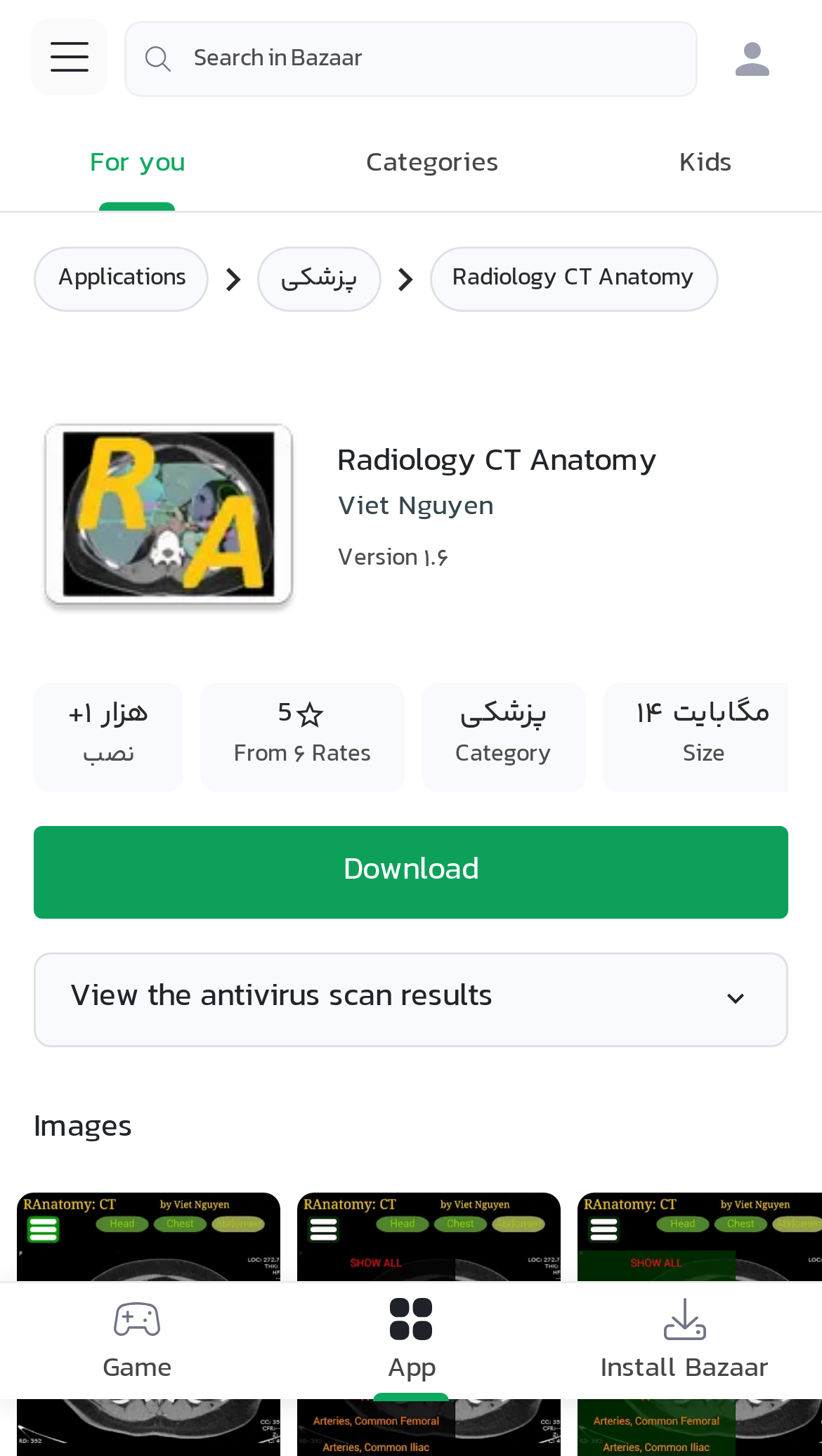Determine the coordinates of the bounding box for the clickable area needed to execute this instruction: "Click the main menu button".

[0.038, 0.012, 0.131, 0.064]